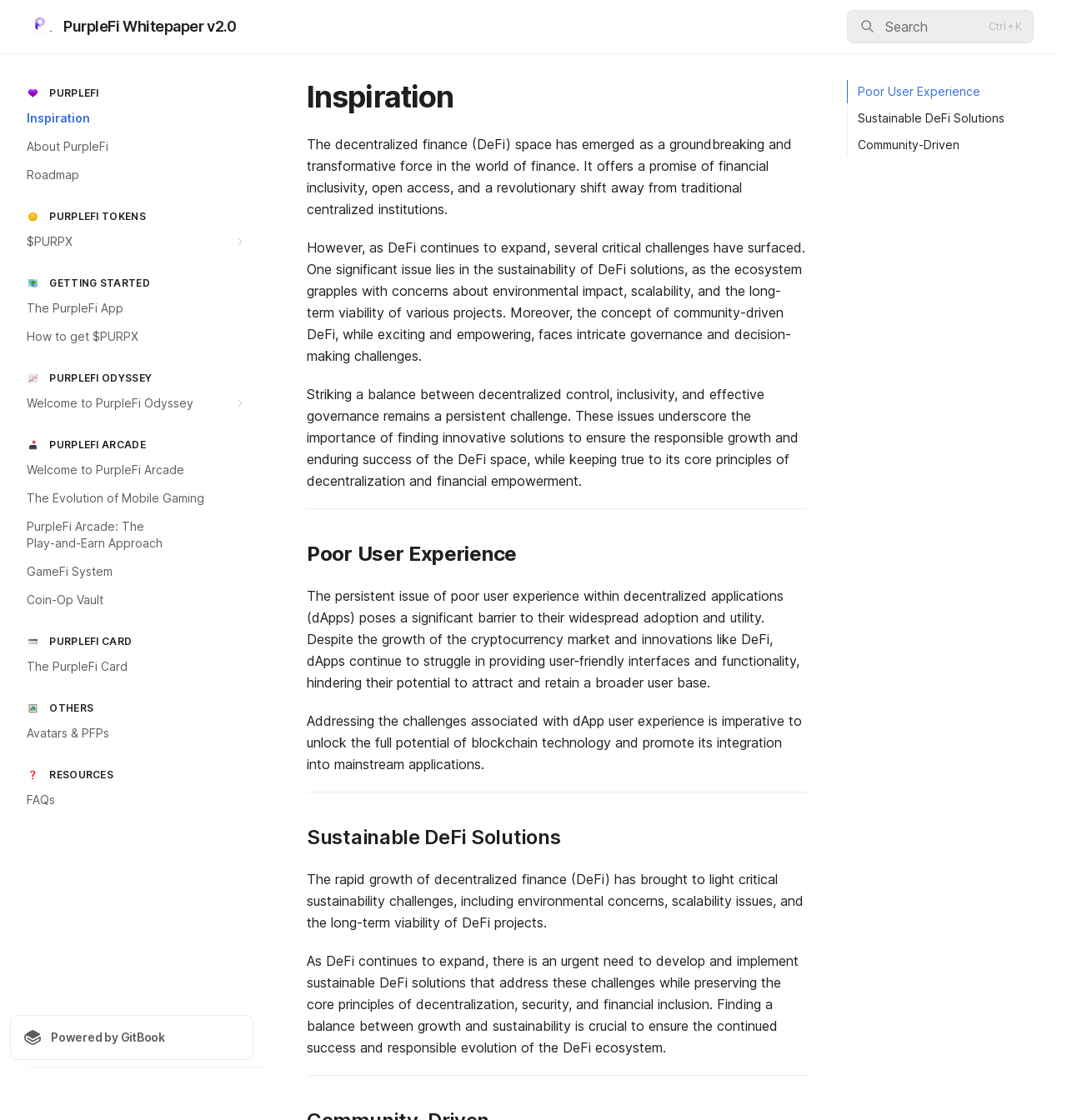What is the purpose of the search button?
Could you answer the question in a detailed manner, providing as much information as possible?

The search button is located at the top right corner of the webpage, and it has an image of a magnifying glass and the text 'Ctrl + K' next to it, indicating that it is used for searching purposes.